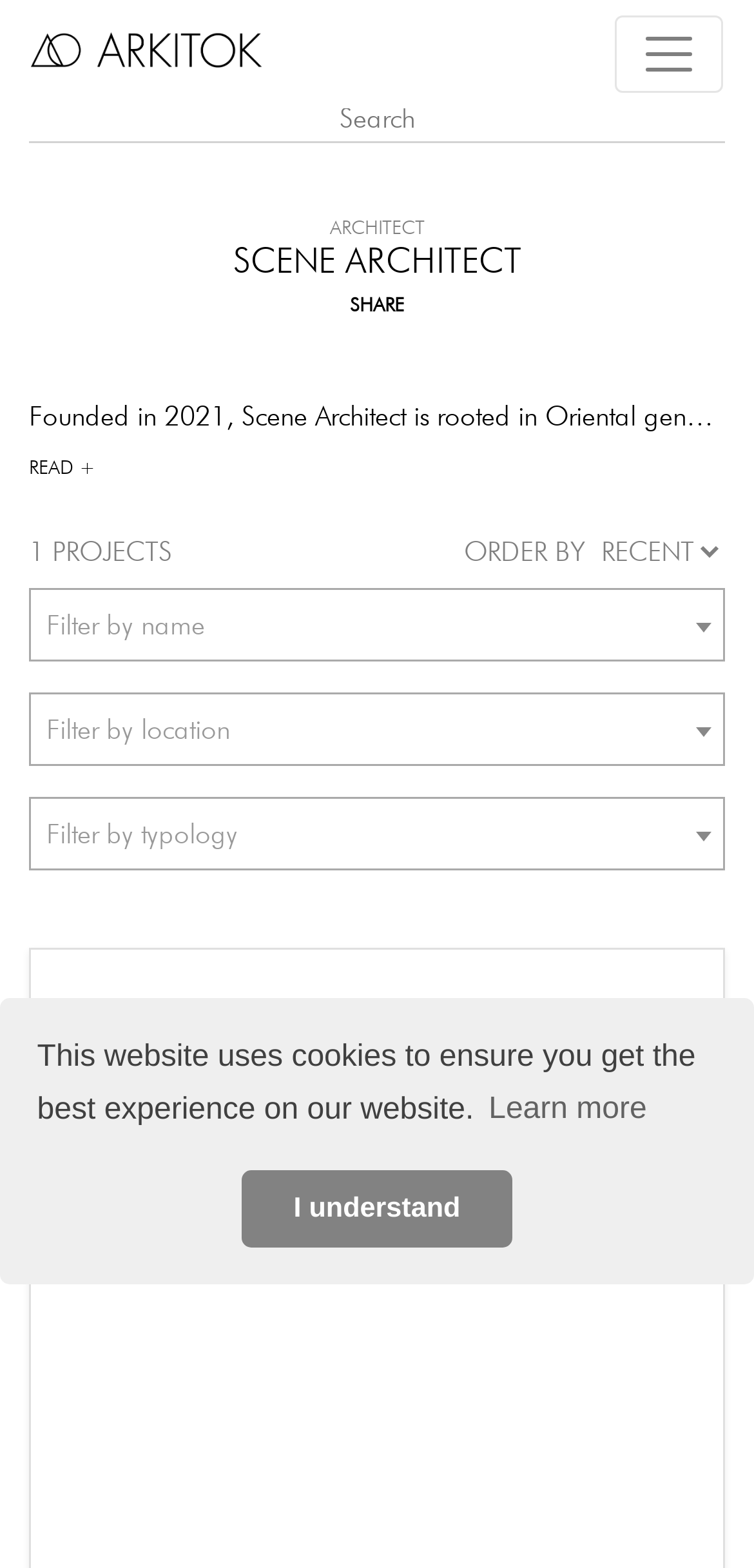Please find the bounding box for the UI element described by: "I understand".

[0.321, 0.747, 0.679, 0.795]